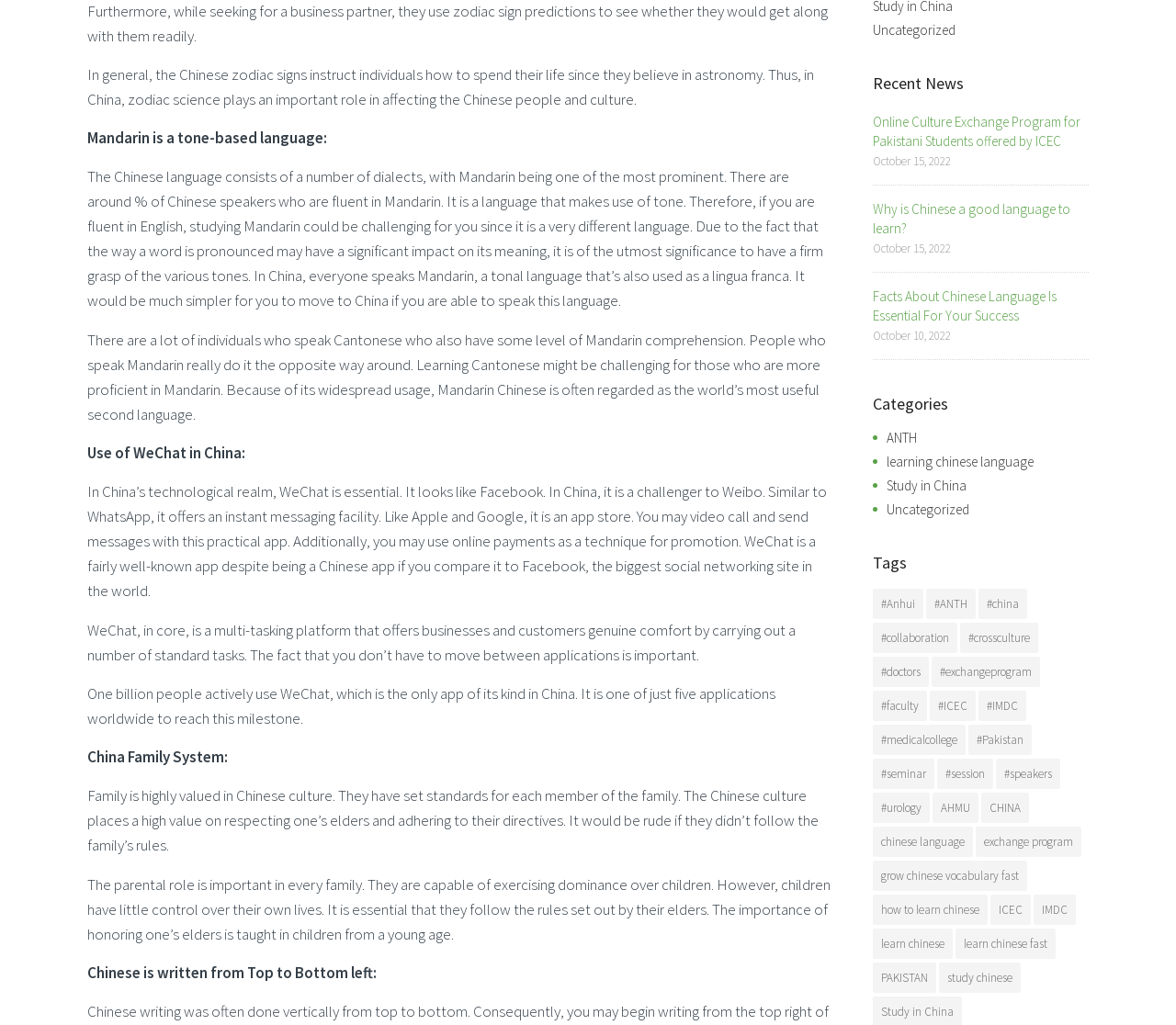Identify the bounding box coordinates of the element that should be clicked to fulfill this task: "View 'Recent News'". The coordinates should be provided as four float numbers between 0 and 1, i.e., [left, top, right, bottom].

[0.742, 0.07, 0.926, 0.093]